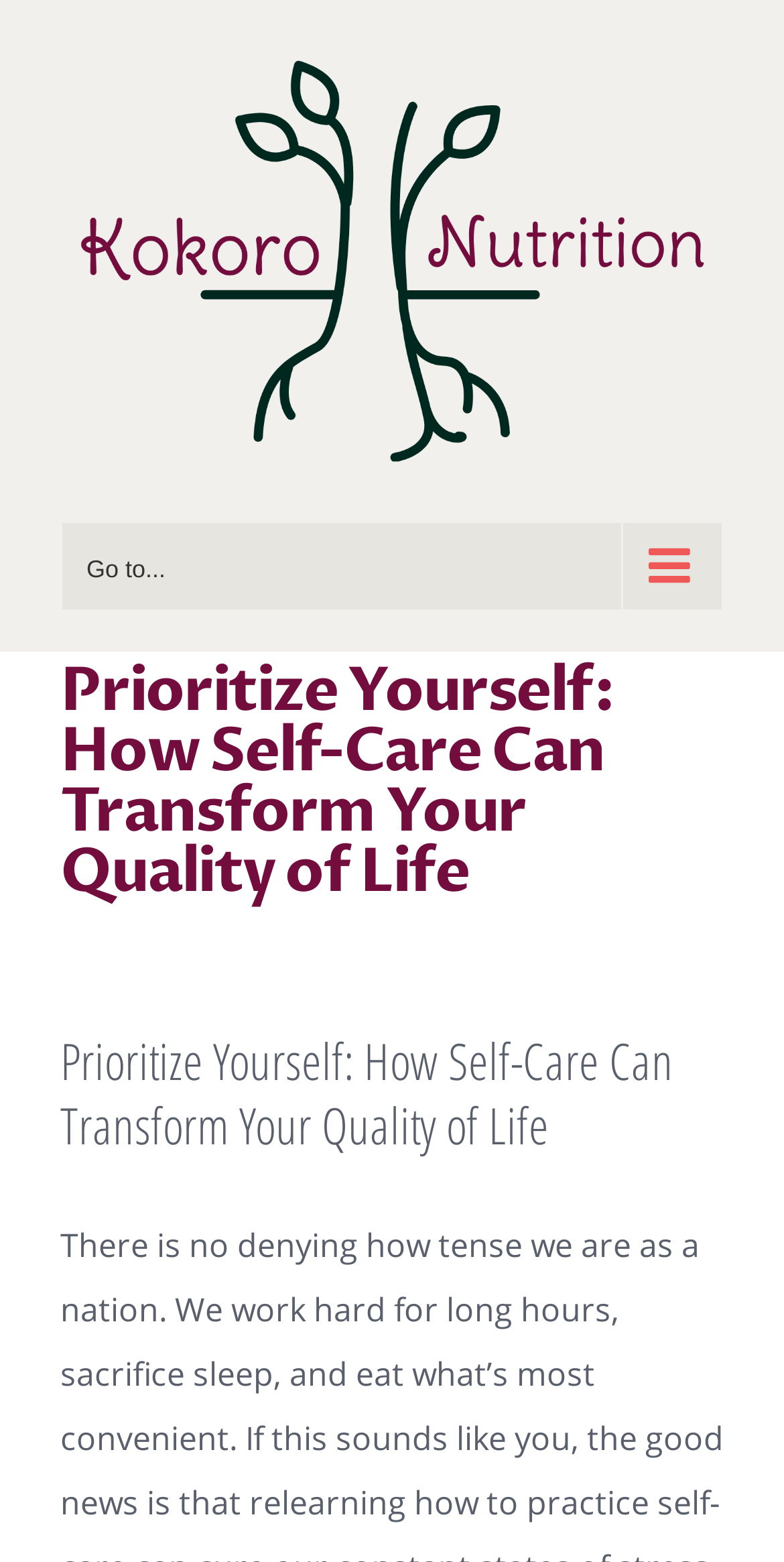Provide a single word or phrase answer to the question: 
What is the purpose of the button at the bottom right?

Go to Top